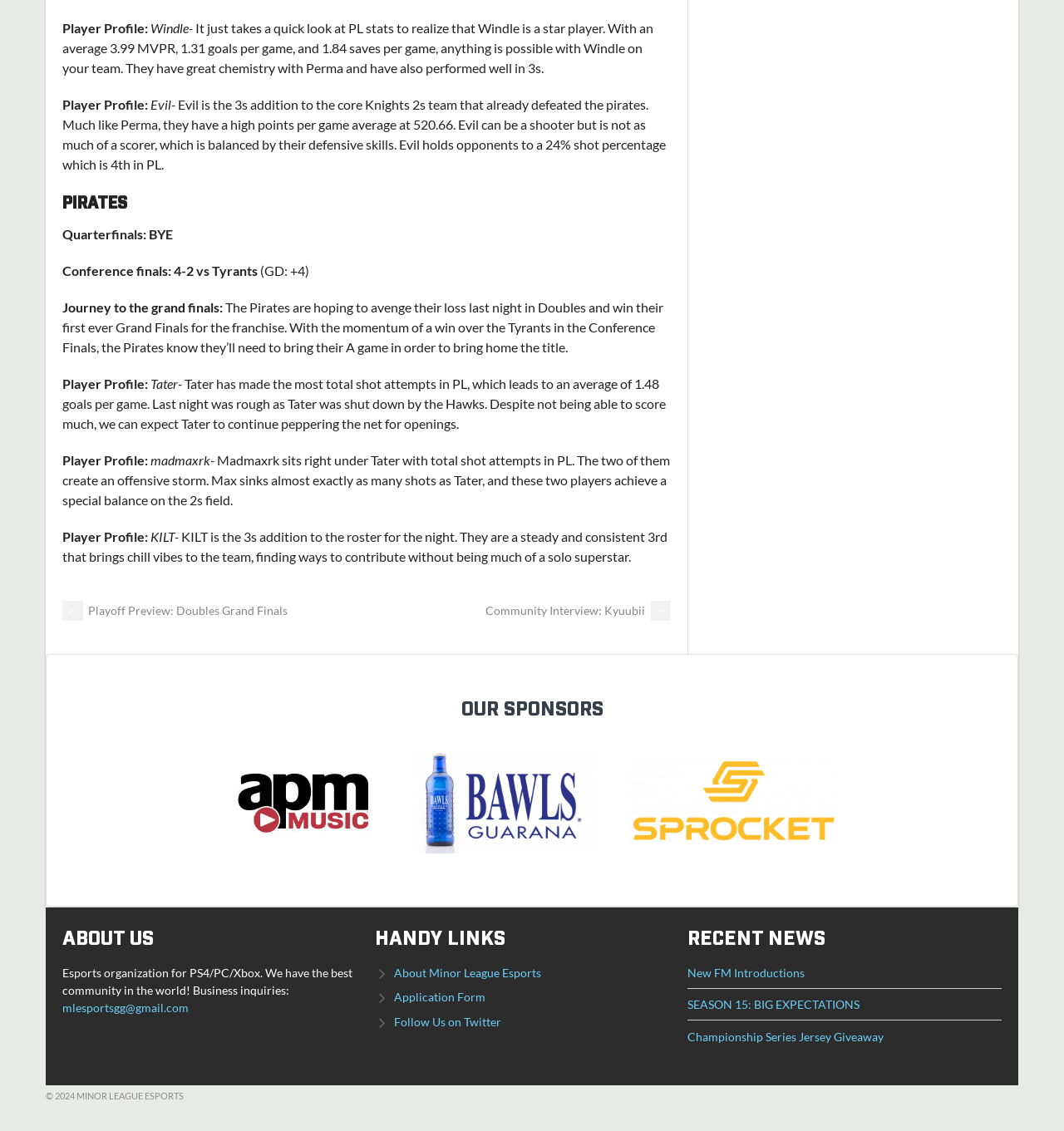Please give a short response to the question using one word or a phrase:
What is the shot percentage held by Evil?

24%